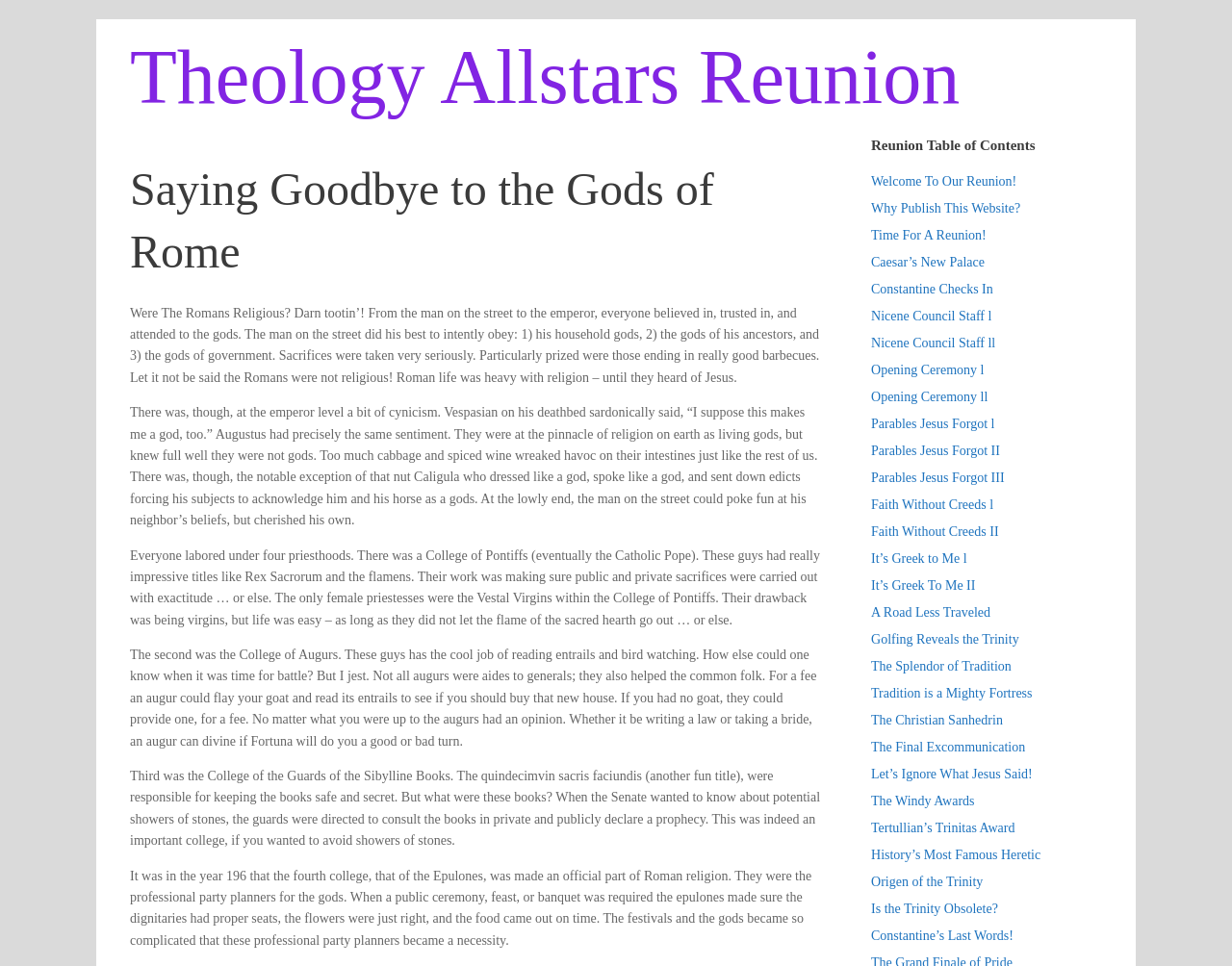Offer a meticulous caption that includes all visible features of the webpage.

The webpage is about Roman Religion Archives, specifically focusing on the Theology Allstars Reunion. At the top, there is a link to "Skip to content" and the title "Theology Allstars Reunion". Below the title, there is a header section with a heading "Saying Goodbye to the Gods of Rome" and a link with the same text. 

Underneath the header, there are four paragraphs of text discussing Roman religion, including the importance of sacrifices, the role of the emperor, and the different levels of religious belief among the Romans. The text also mentions the cynicism of some emperors, such as Vespasian and Augustus, and the exception of Caligula, who claimed to be a god.

To the right of the main text, there is a table of contents section titled "Reunion Table of Contents" with 29 links to different pages or articles, including "Welcome To Our Reunion!", "Why Publish This Website?", "Caesar’s New Palace", and many others. These links are arranged in a vertical list, with the first link at the top and the last link at the bottom.

Overall, the webpage appears to be a collection of articles or pages about Roman religion and its history, with a focus on the Theology Allstars Reunion.